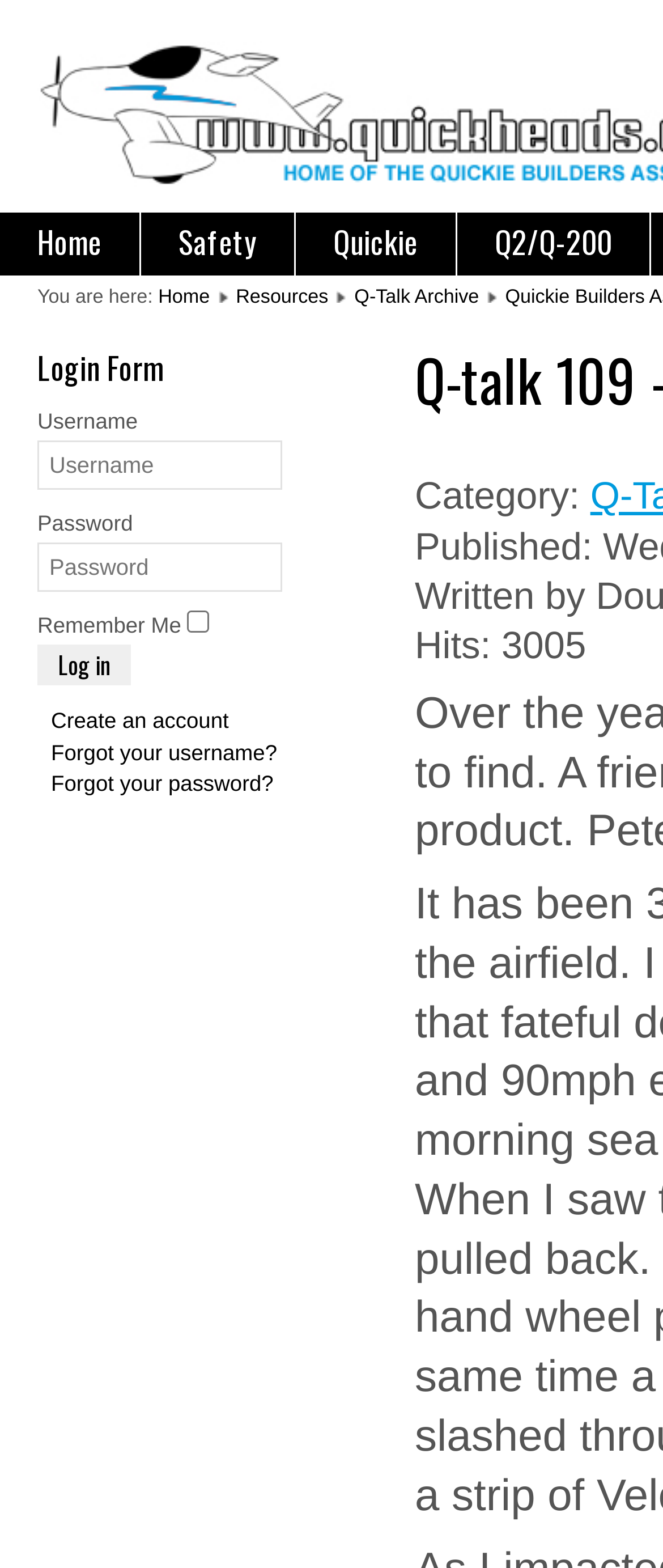Extract the bounding box coordinates for the UI element described by the text: "Q-Talk Archive". The coordinates should be in the form of [left, top, right, bottom] with values between 0 and 1.

[0.534, 0.183, 0.723, 0.196]